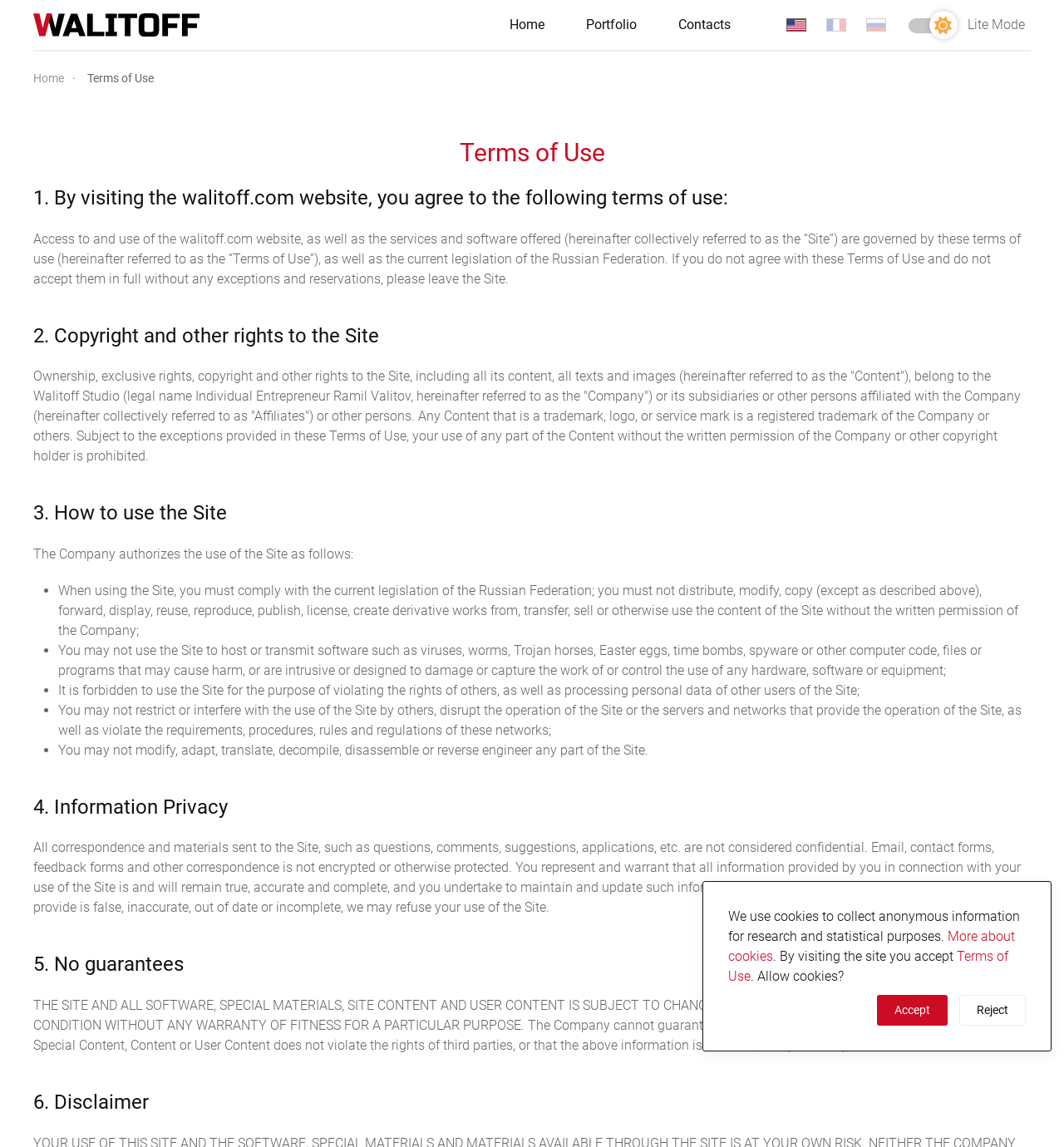Specify the bounding box coordinates for the region that must be clicked to perform the given instruction: "Contact us".

[0.622, 0.0, 0.702, 0.043]